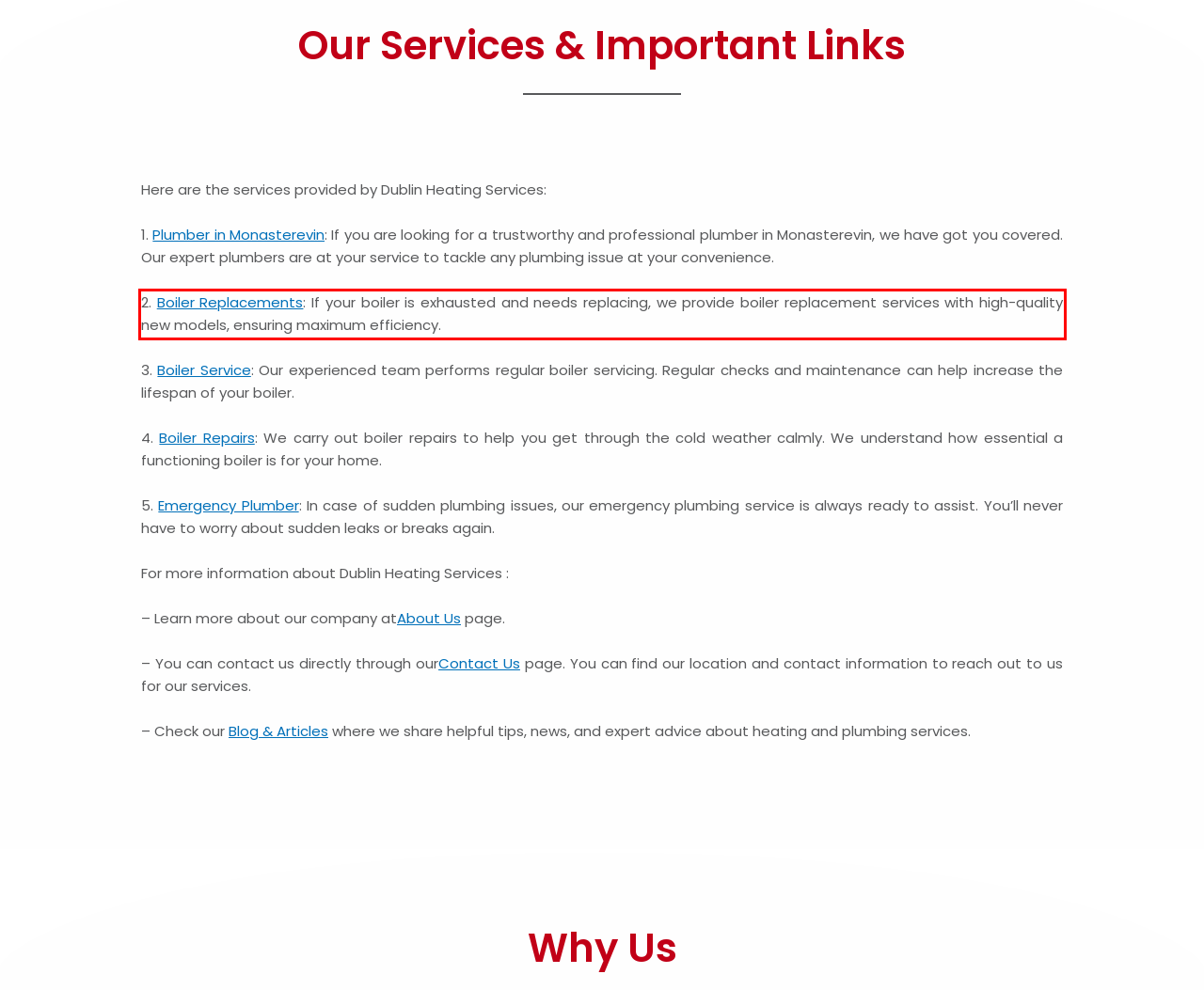Review the screenshot of the webpage and recognize the text inside the red rectangle bounding box. Provide the extracted text content.

2. Boiler Replacements: If your boiler is exhausted and needs replacing, we provide boiler replacement services with high-quality new models, ensuring maximum efficiency.